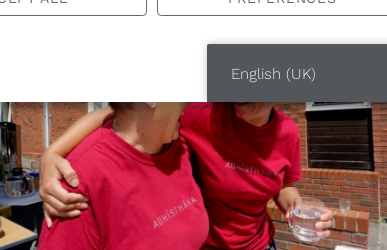Provide your answer to the question using just one word or phrase: What type of building is in the backdrop?

Brick building